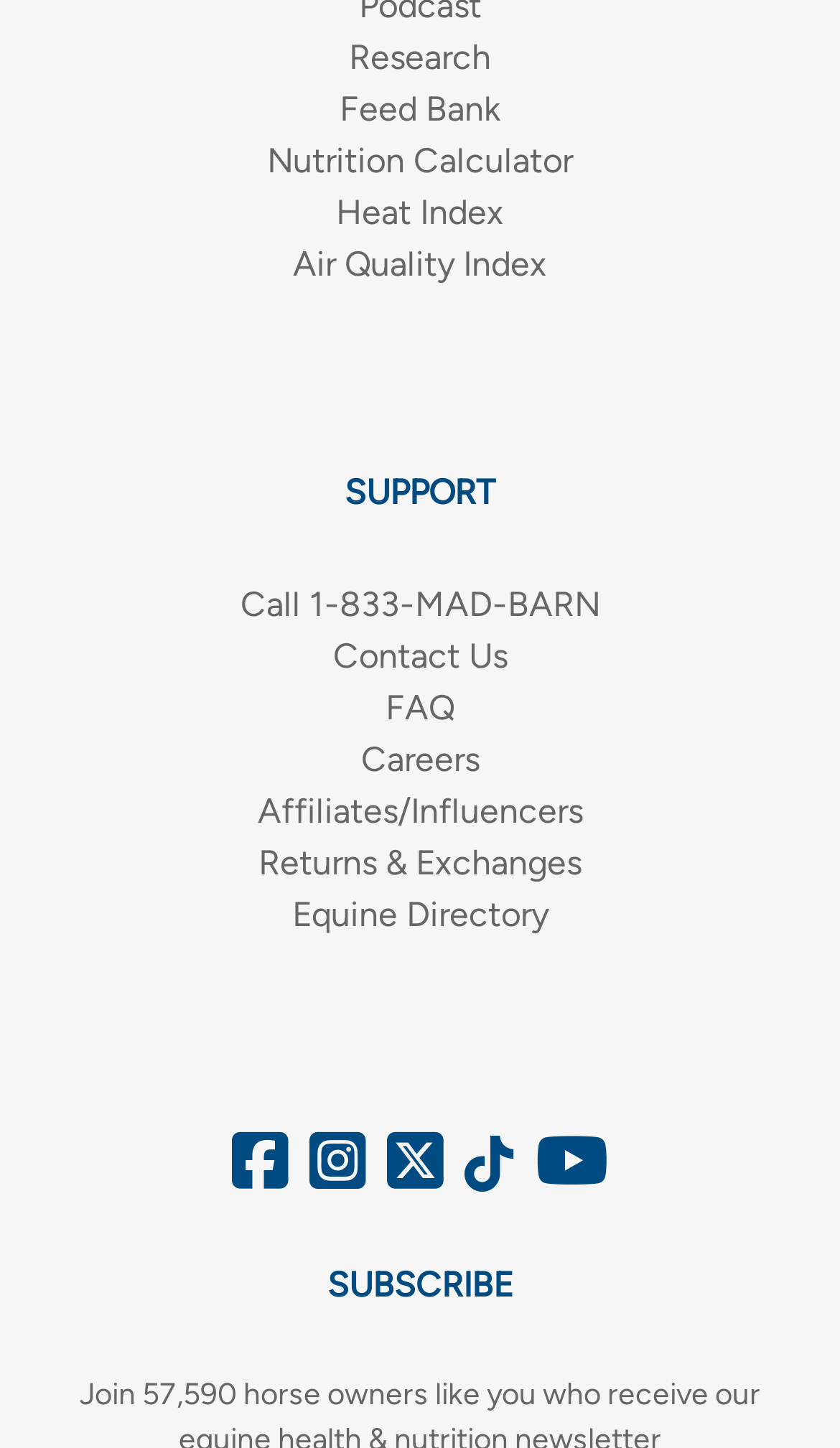How many social media links are at the bottom of the webpage? Examine the screenshot and reply using just one word or a brief phrase.

5